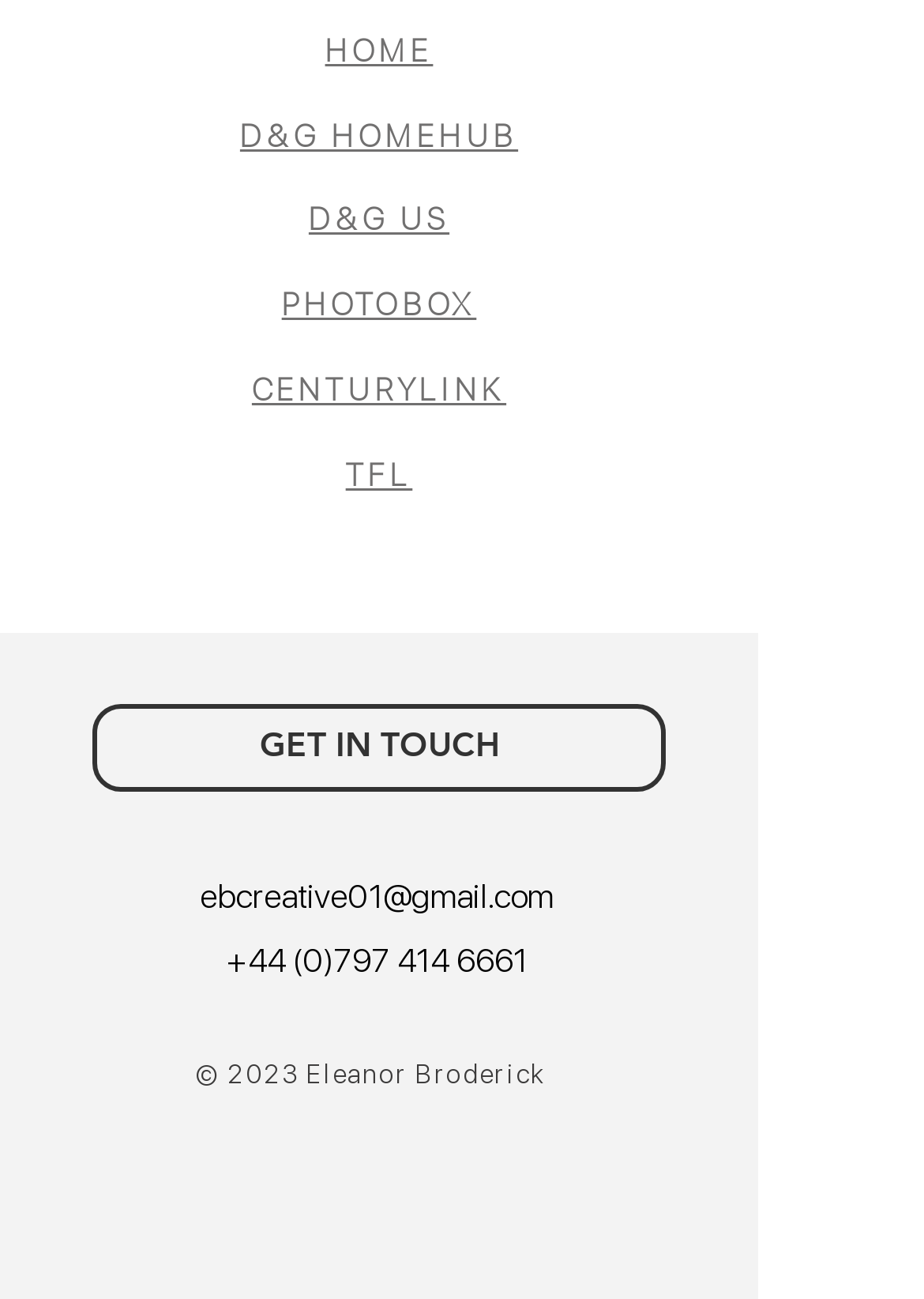How many links are there on the top?
Using the visual information, reply with a single word or short phrase.

6